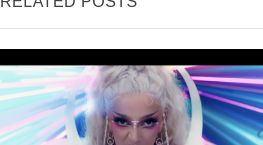Elaborate on the elements present in the image.

This image features a captivating still from the music video for "Get Into It (Yuh)" by Doja Cat. The visual showcases Doja Cat with striking makeup and a glamorous hairstyle, framed by vibrant, neon-colored lights that enhance the dynamic energy of the scene. This post appears under the "RELATED POSTS" section, indicating its relevance to other content, likely highlighting the popularity and impact of the artist’s latest work. The image serves as a visual invitation for viewers to engage with the post, contributing to the overall allure of Doja Cat's artistic expression and presence in contemporary music.